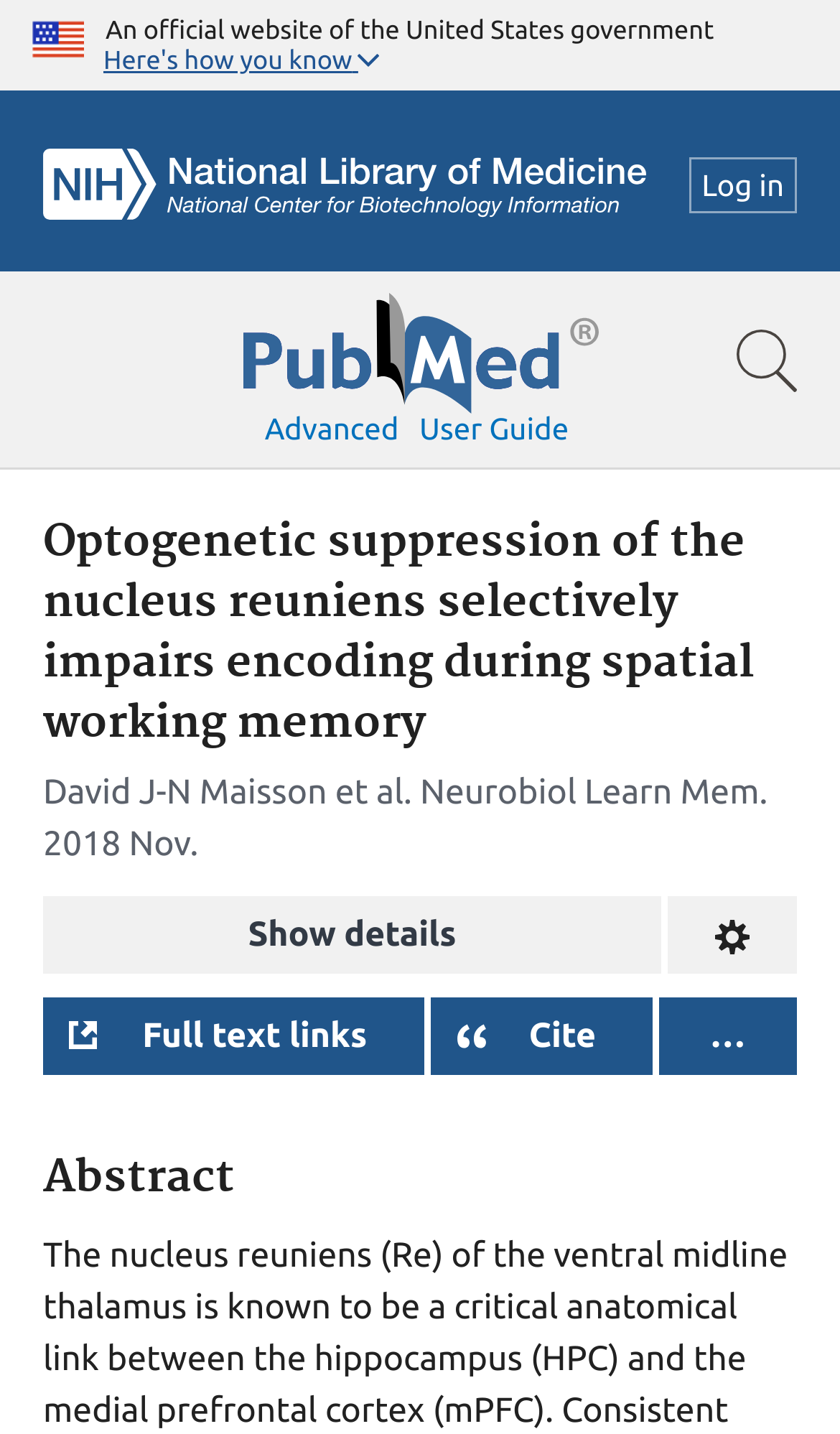Find the bounding box coordinates of the clickable area that will achieve the following instruction: "Log in to the website".

[0.82, 0.11, 0.949, 0.149]